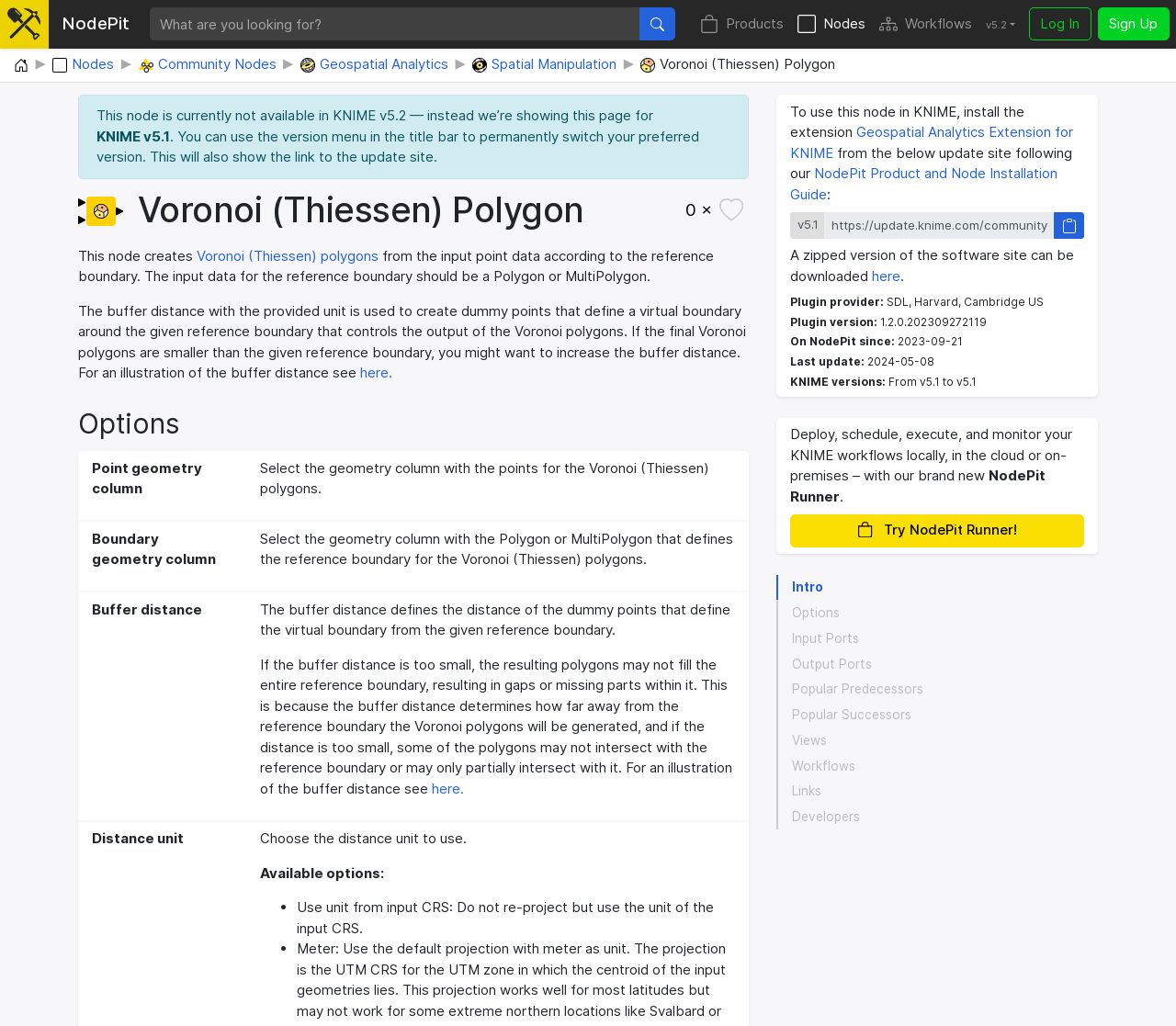Provide the bounding box coordinates, formatted as (top-left x, top-left y, bottom-right x, bottom-right y), with all values being floating point numbers between 0 and 1. Identify the bounding box of the UI element that matches the description: parent_node: Voronoi (Thiessen) Polygon

[0.066, 0.188, 0.105, 0.22]